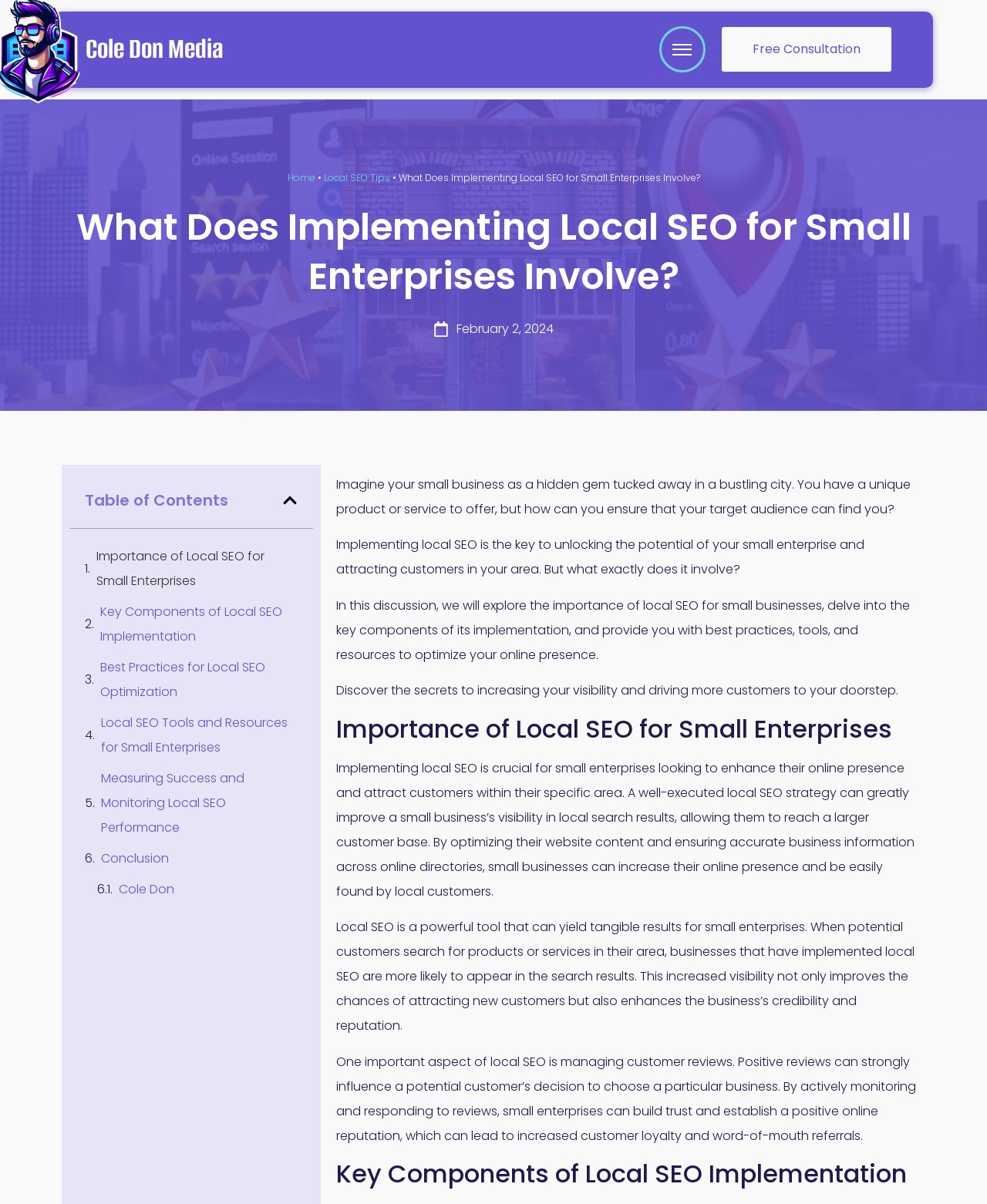Analyze the image and deliver a detailed answer to the question: What is the purpose of implementing local SEO?

I read the static text elements on the webpage and found a section that explains the importance of local SEO. According to this section, implementing local SEO can increase a small business's visibility in local search results, allowing them to reach a larger customer base and attract more customers.